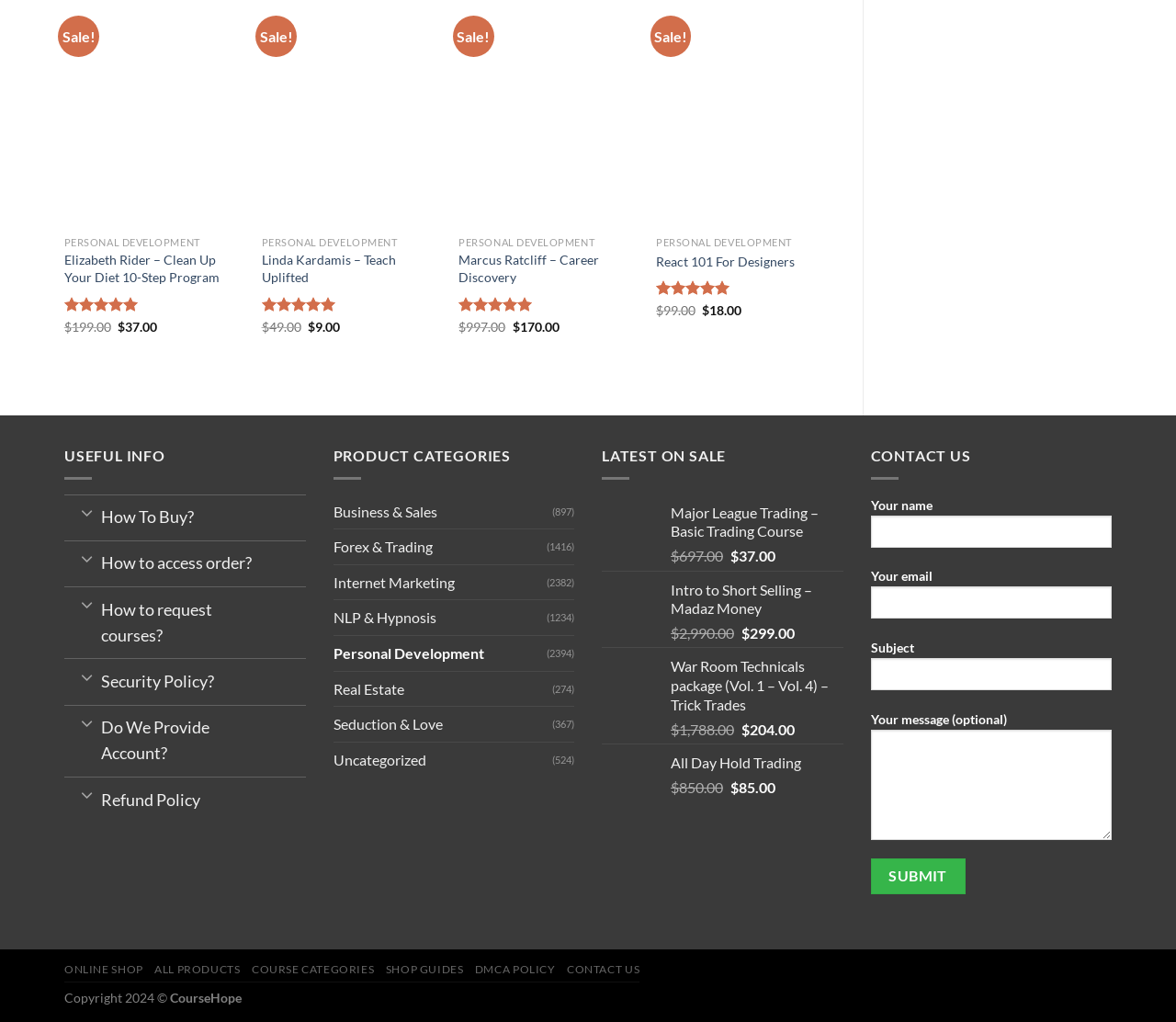Pinpoint the bounding box coordinates of the clickable area necessary to execute the following instruction: "Click on QUICK VIEW". The coordinates should be given as four float numbers between 0 and 1, namely [left, top, right, bottom].

[0.055, 0.223, 0.207, 0.254]